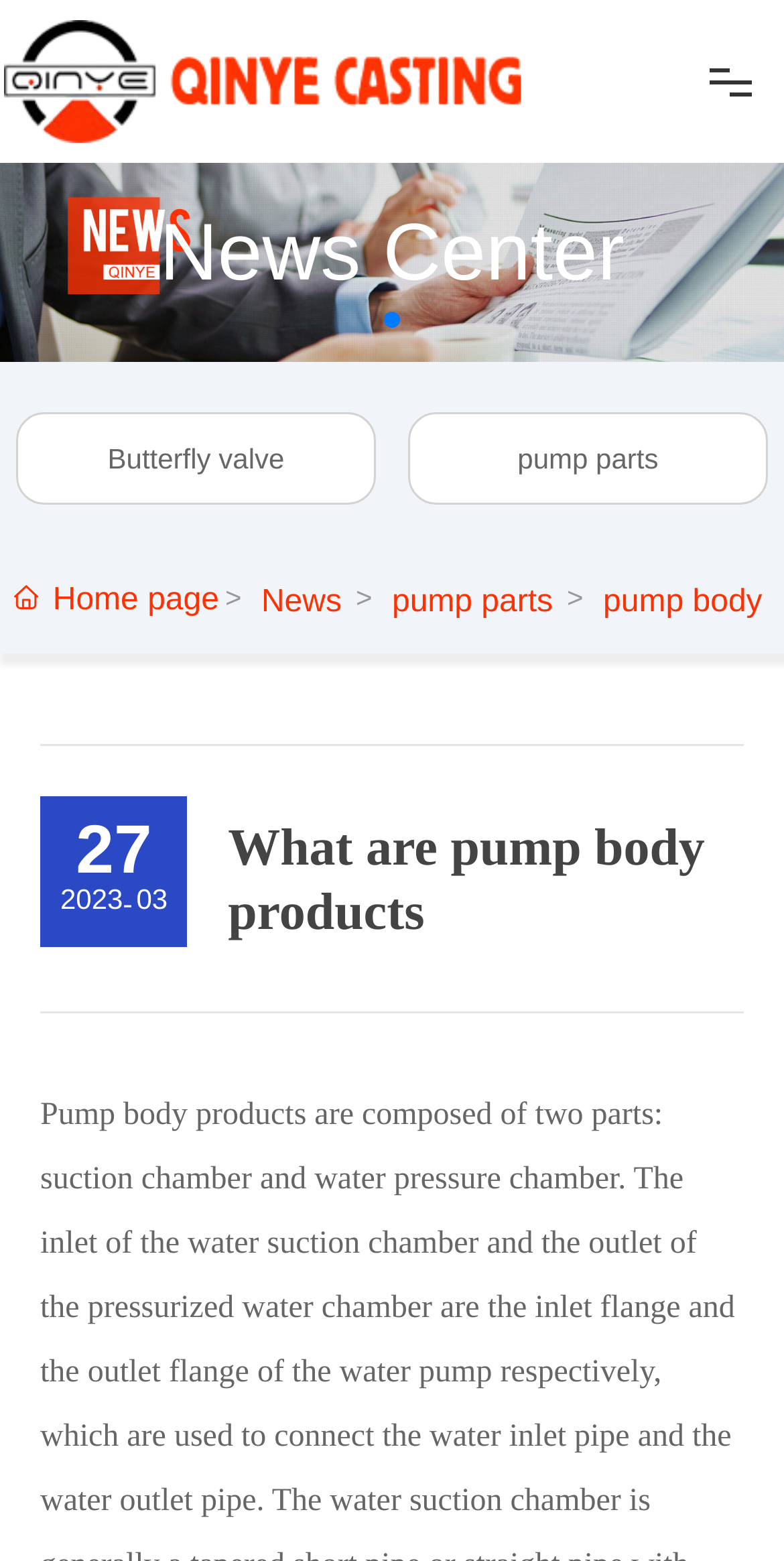What is the date mentioned on the webpage?
Use the image to answer the question with a single word or phrase.

2023-03